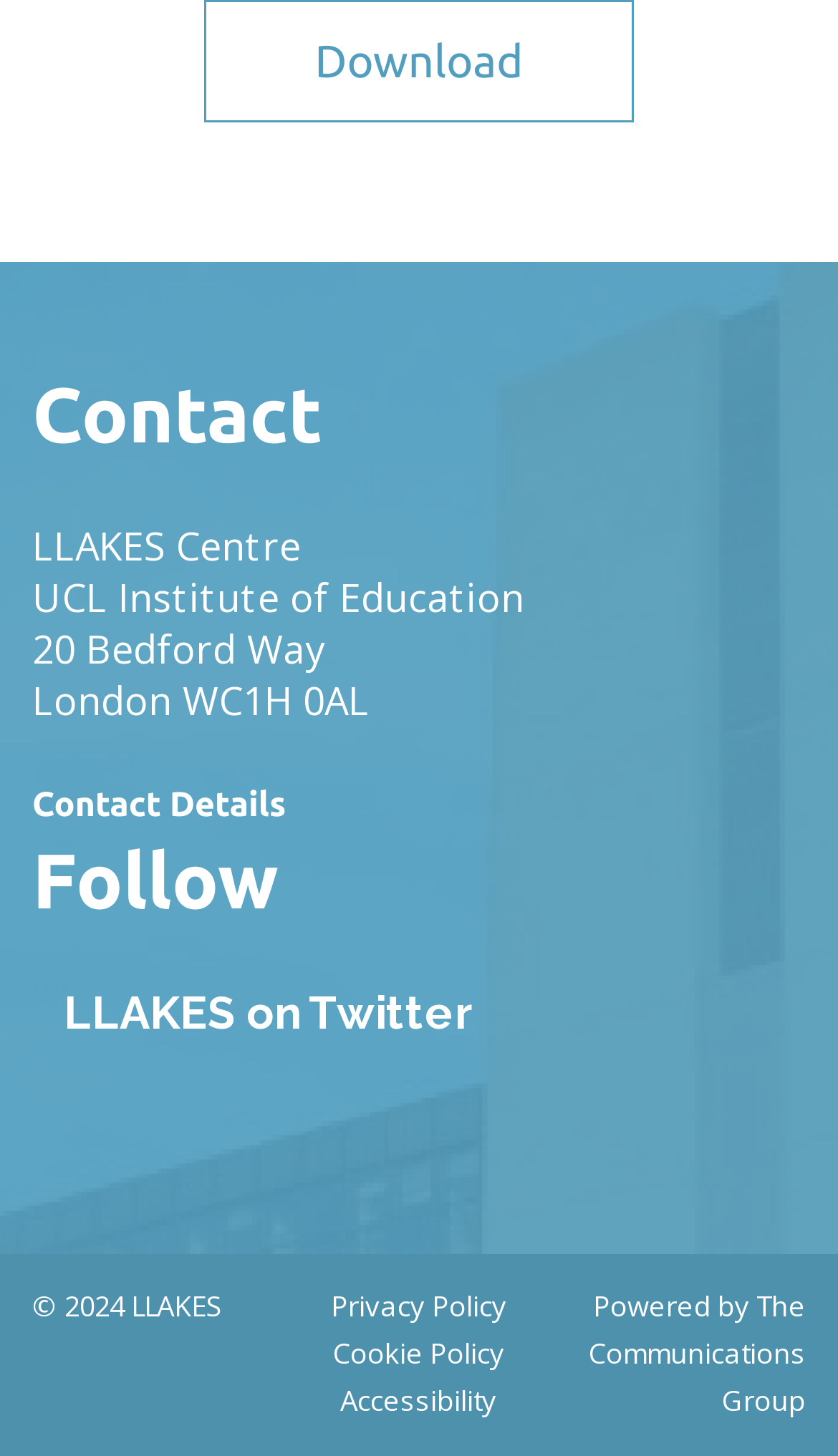Respond to the following question using a concise word or phrase: 
What is the name of the centre?

LLAKES Centre